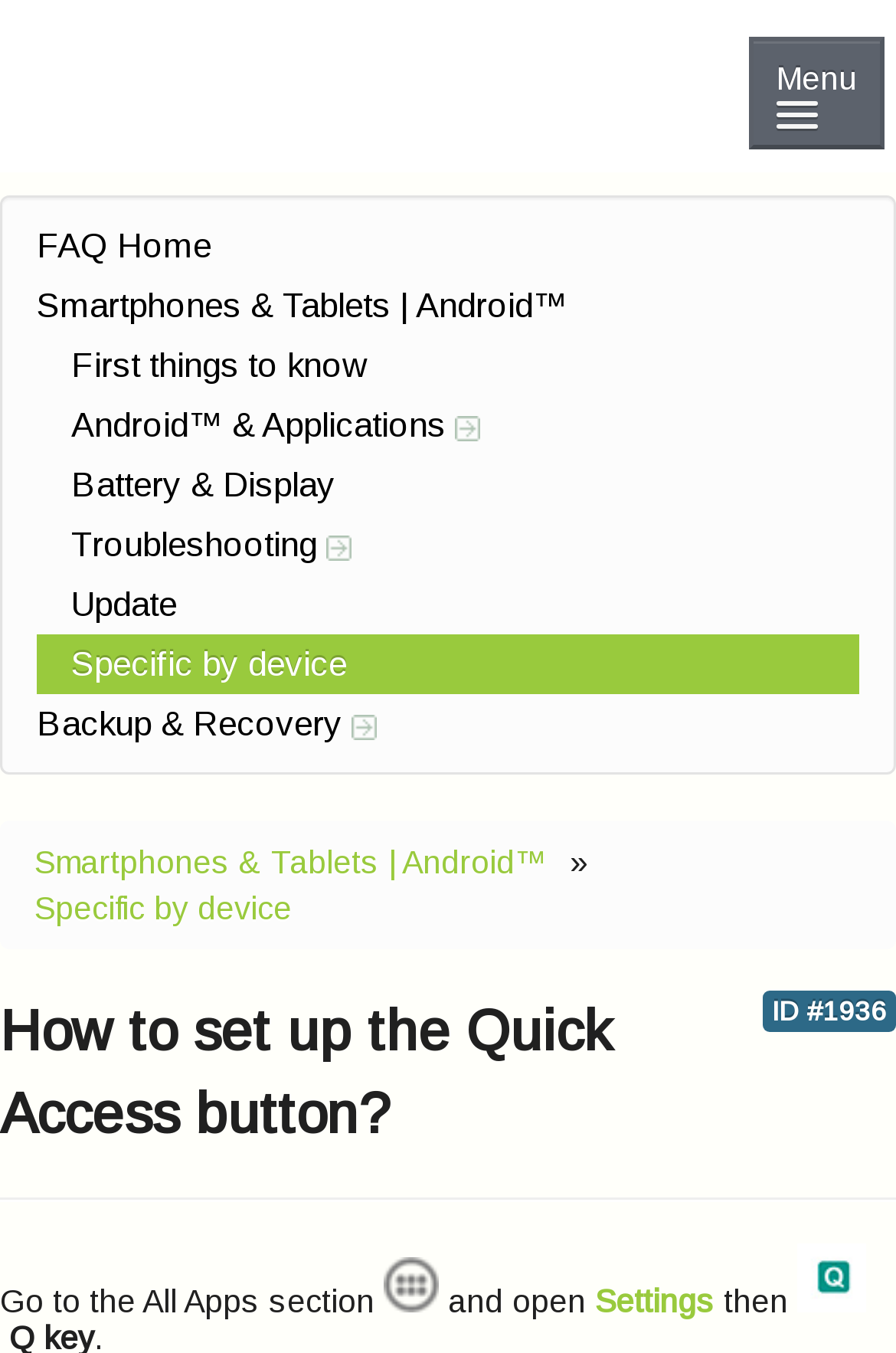How many links are there in the FAQ Home section?
Using the visual information, reply with a single word or short phrase.

7